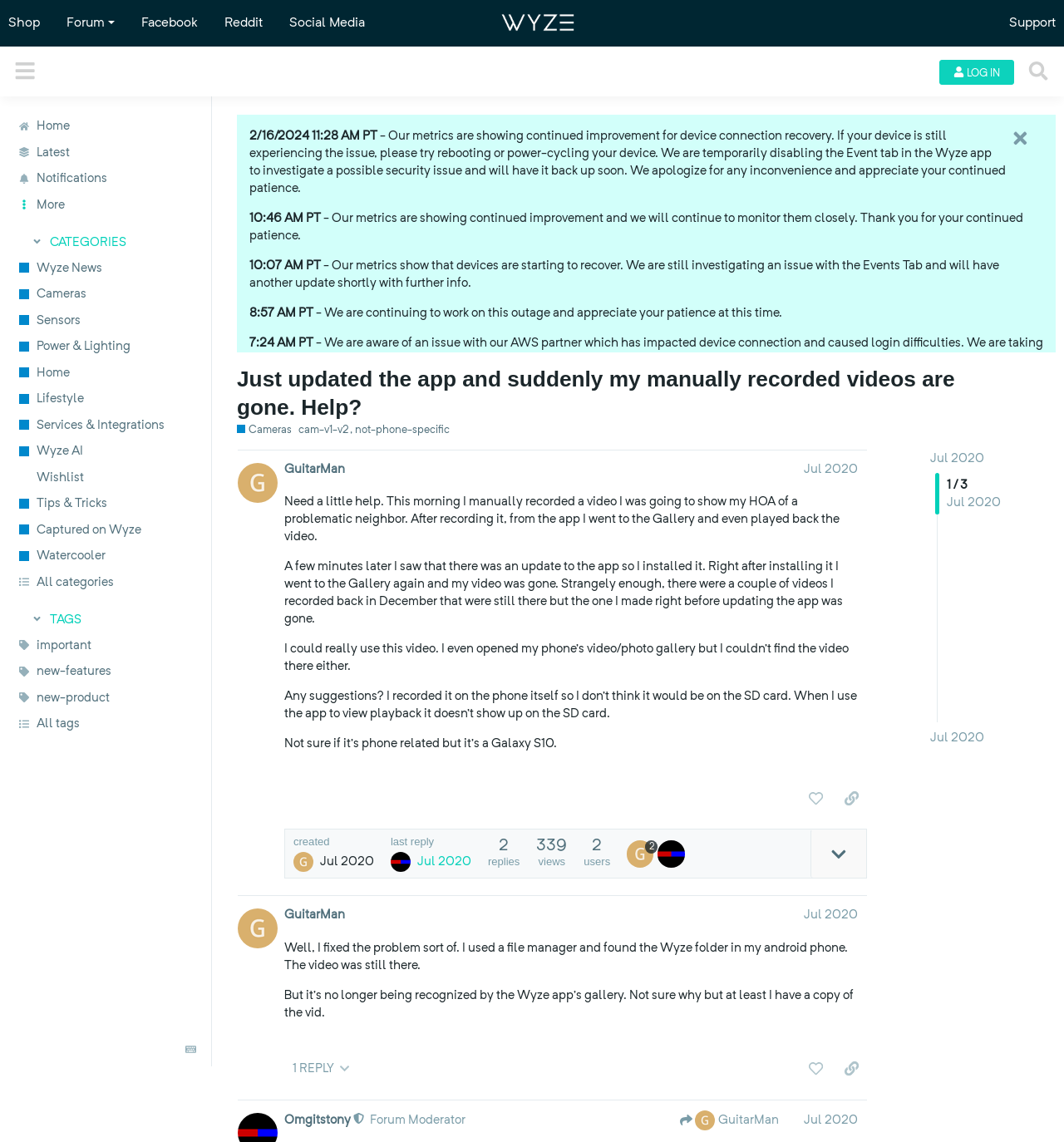Please find the bounding box coordinates of the clickable region needed to complete the following instruction: "Click on the 'LOG IN' button". The bounding box coordinates must consist of four float numbers between 0 and 1, i.e., [left, top, right, bottom].

[0.883, 0.052, 0.953, 0.074]